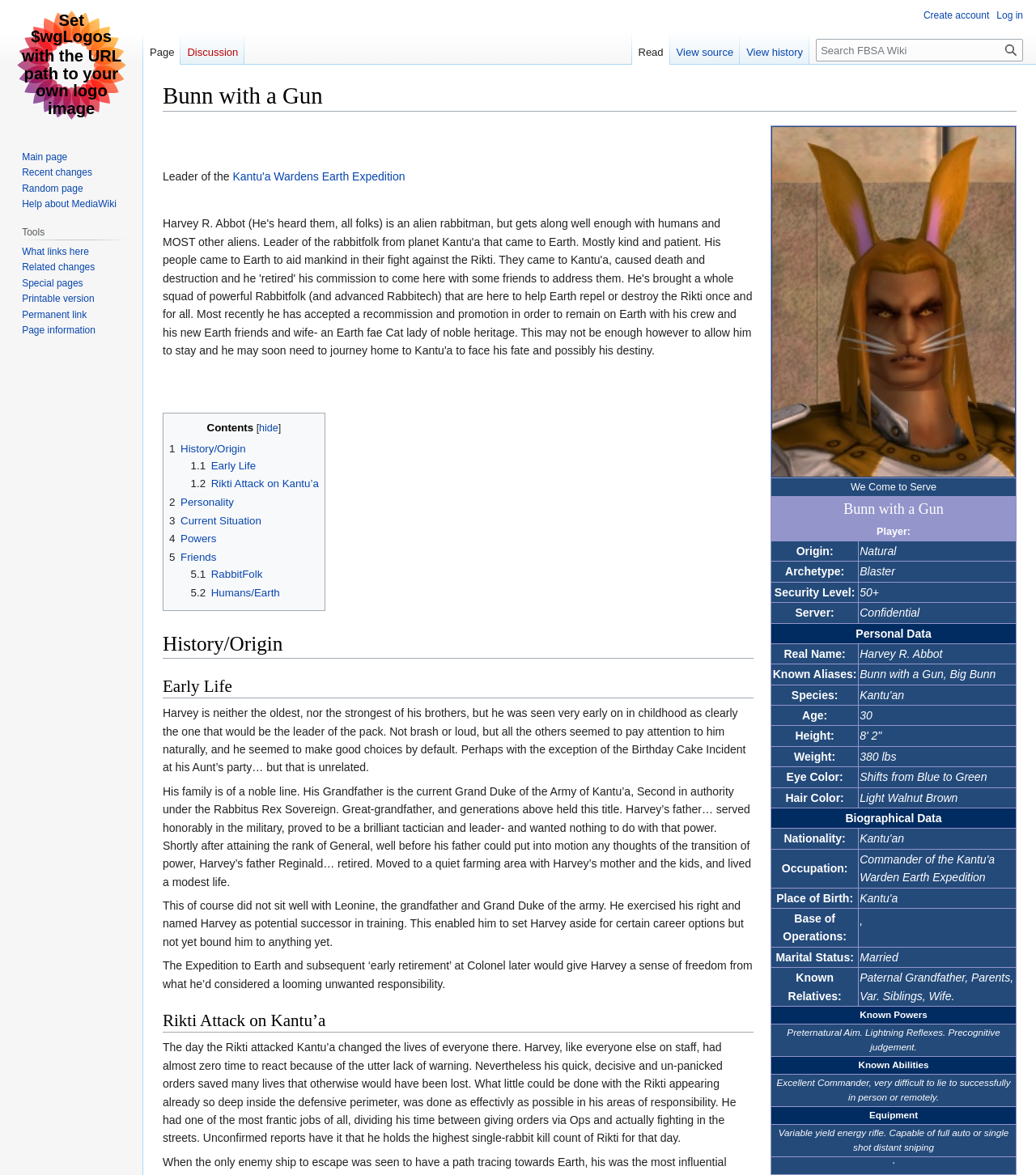Based on the image, please elaborate on the answer to the following question:
What is the security level of the character?

In the table, I can see a row with a header 'Security Level:' and a grid cell with the value '50+'. Therefore, I can conclude that the security level of the character is '50+'.